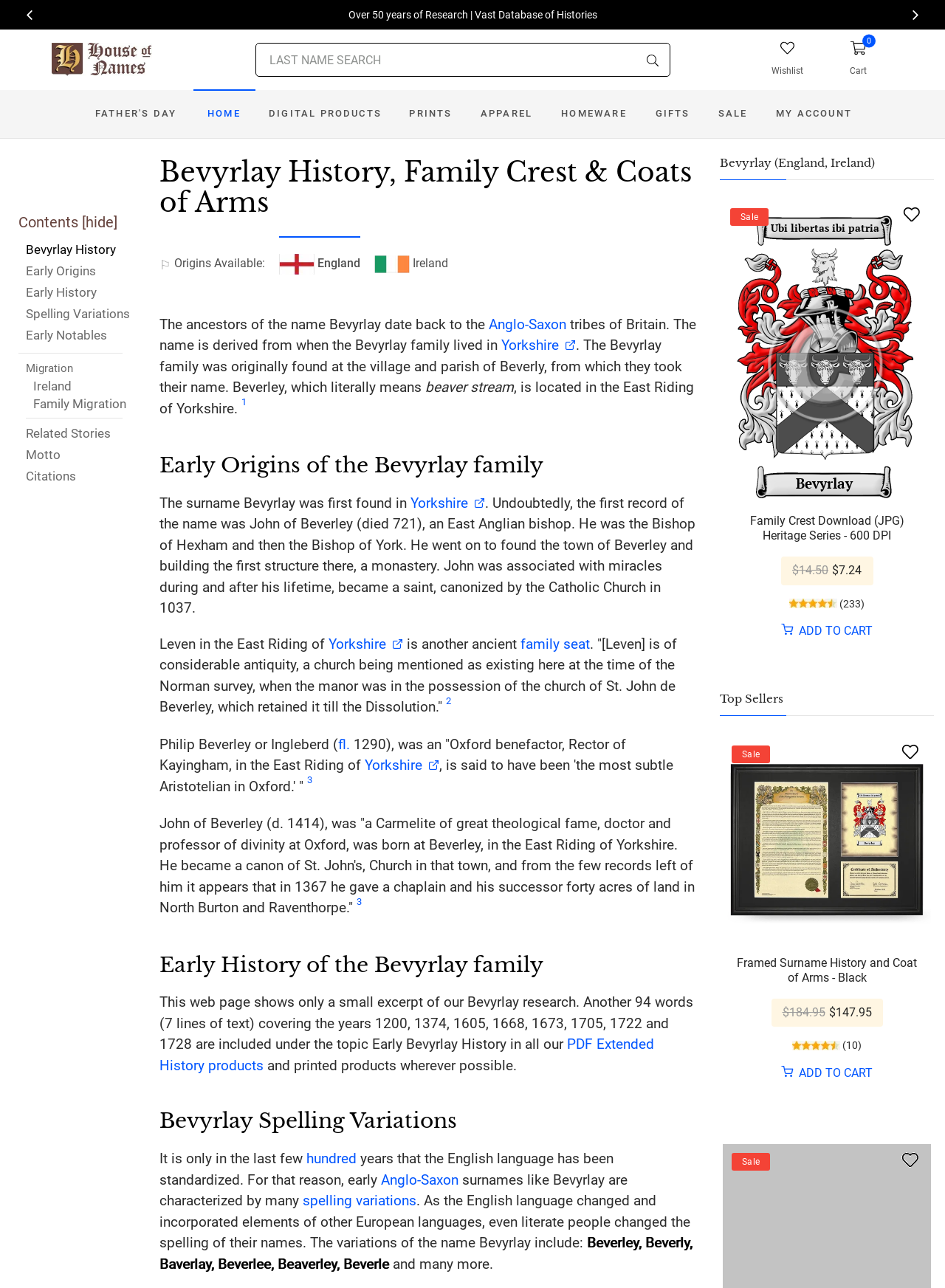Find the bounding box coordinates of the clickable element required to execute the following instruction: "Search for a last name". Provide the coordinates as four float numbers between 0 and 1, i.e., [left, top, right, bottom].

[0.27, 0.033, 0.709, 0.06]